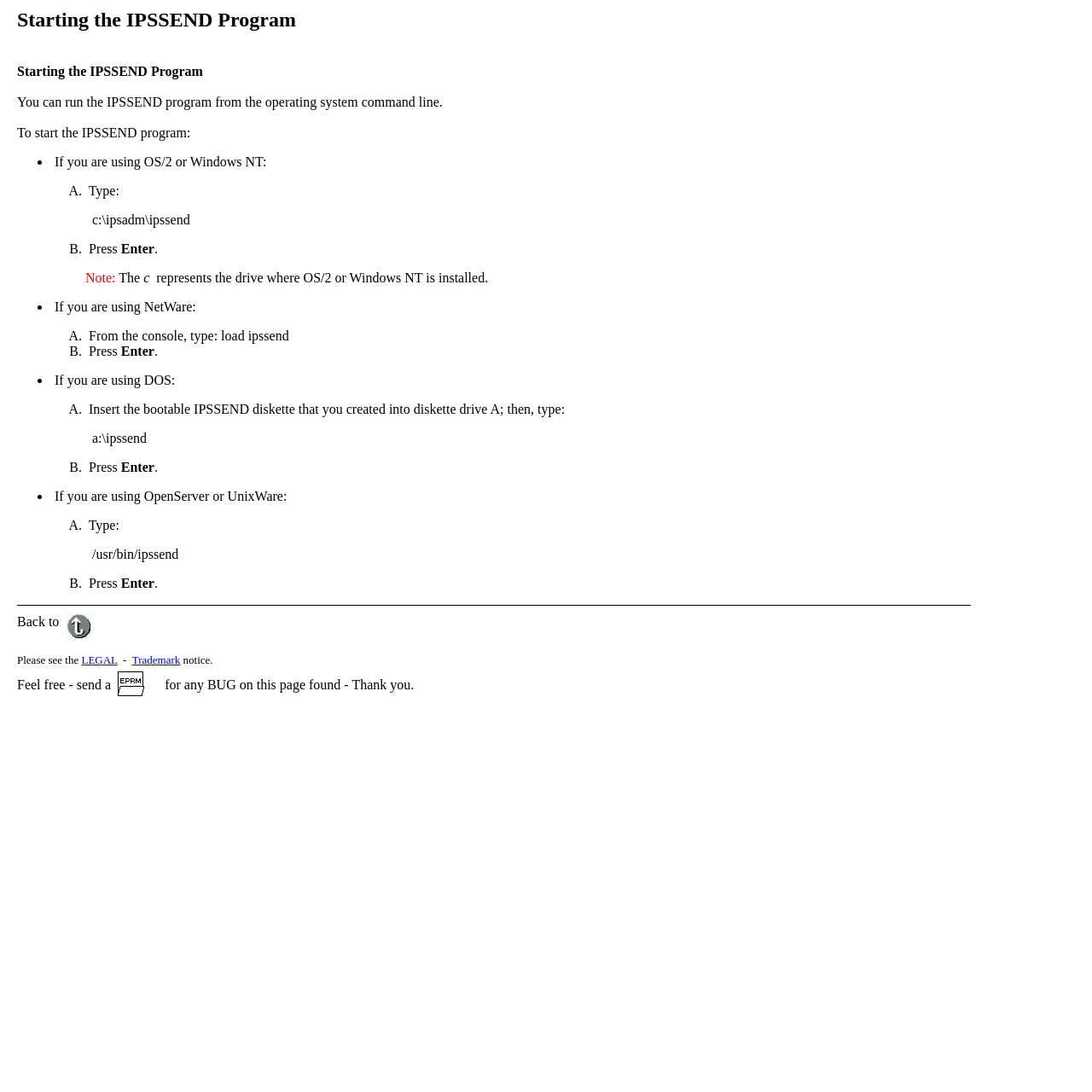Please respond to the question with a concise word or phrase:
How do you navigate back to the top of the page?

Click 'Jump to TOP-of-PAGE' link